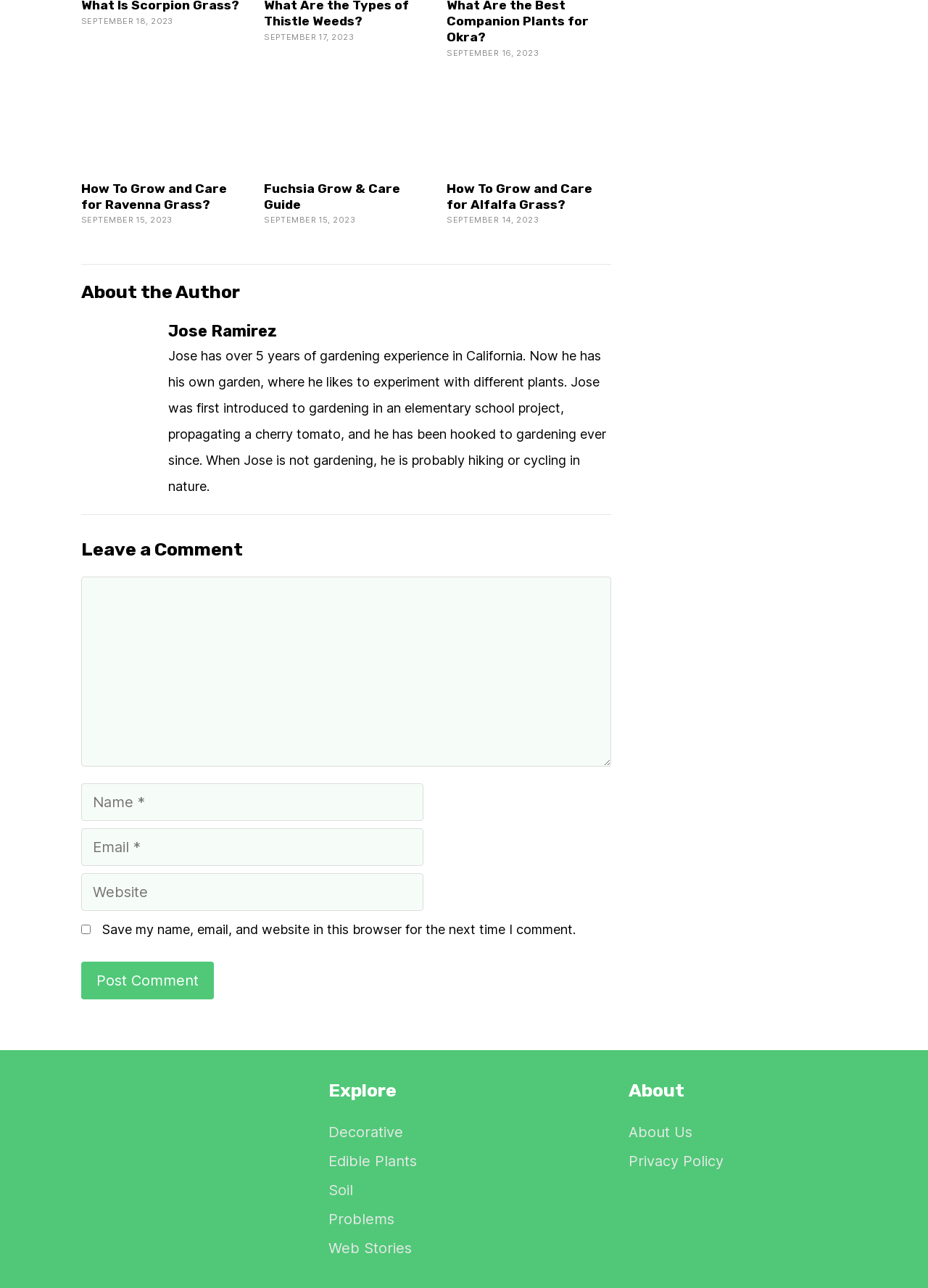What is the topic of the article with the image of Saccharum ravennae?
From the details in the image, answer the question comprehensively.

I found the topic by looking at the article with the image of Saccharum ravennae, which has a link text of 'How To Grow and Care for Ravenna Grass?'.